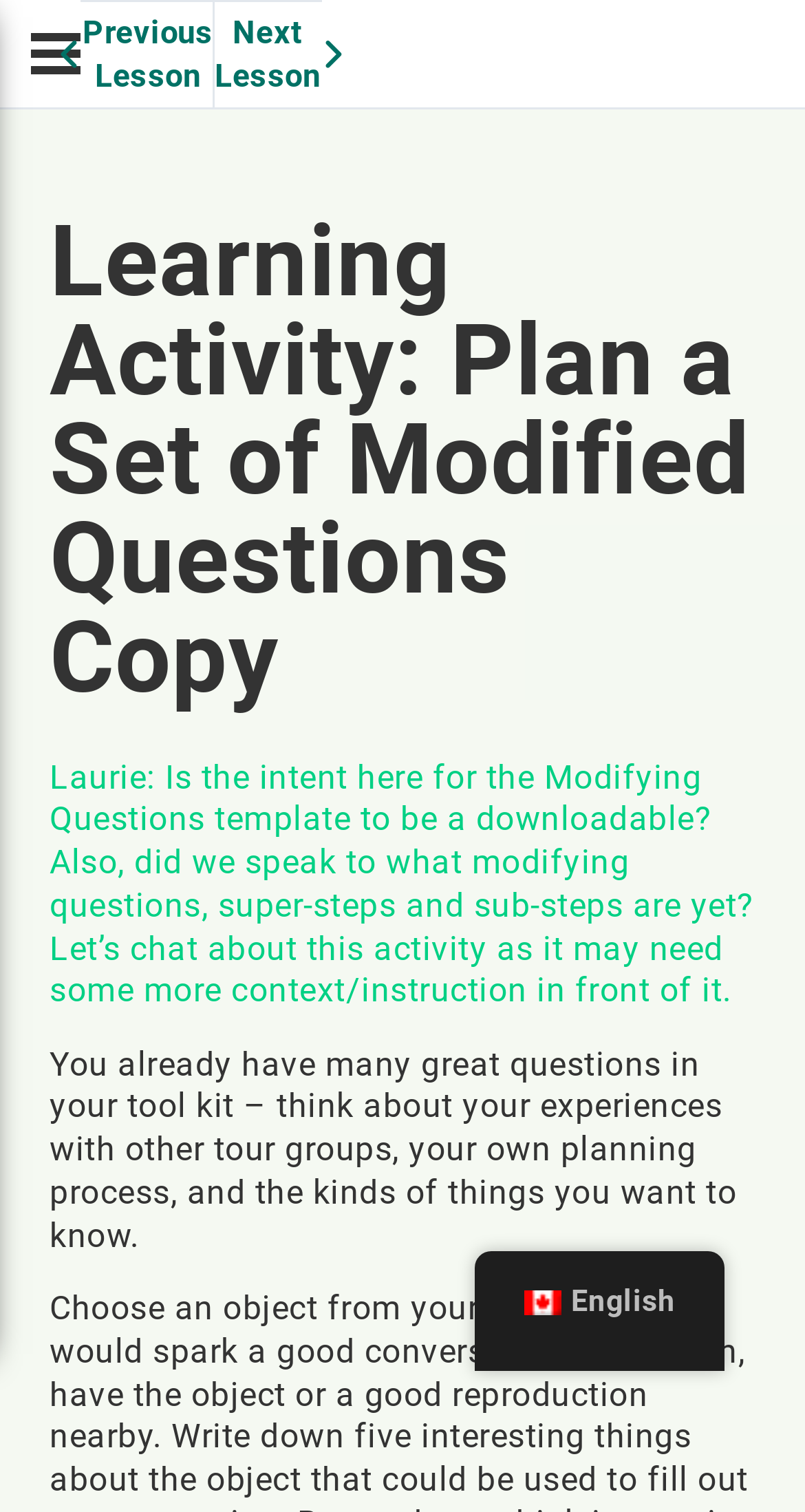Identify the bounding box for the element characterized by the following description: "English".

[0.588, 0.827, 0.9, 0.889]